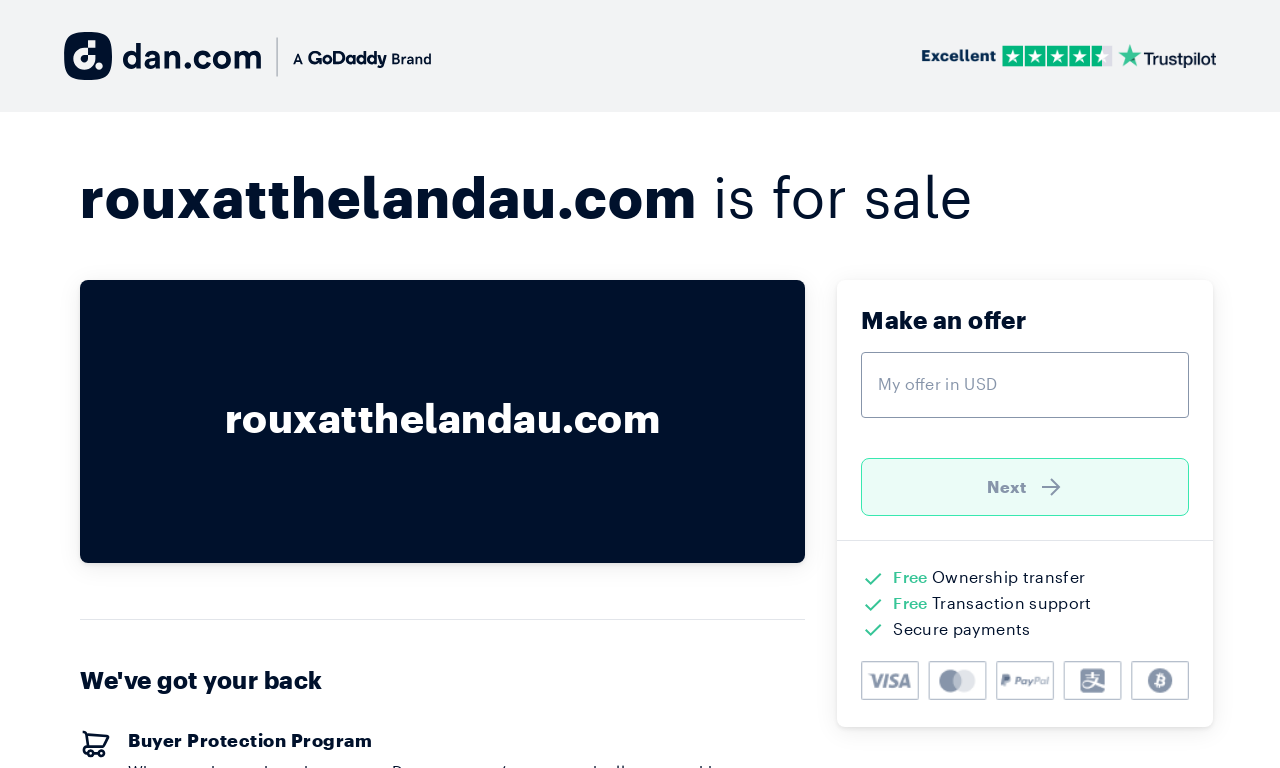What is the domain name for sale?
Please provide a comprehensive and detailed answer to the question.

The webpage has a heading 'rouxatthelandau.com is for sale' and another heading 'rouxatthelandau.com', which indicates that the domain name rouxatthelandau.com is being sold.